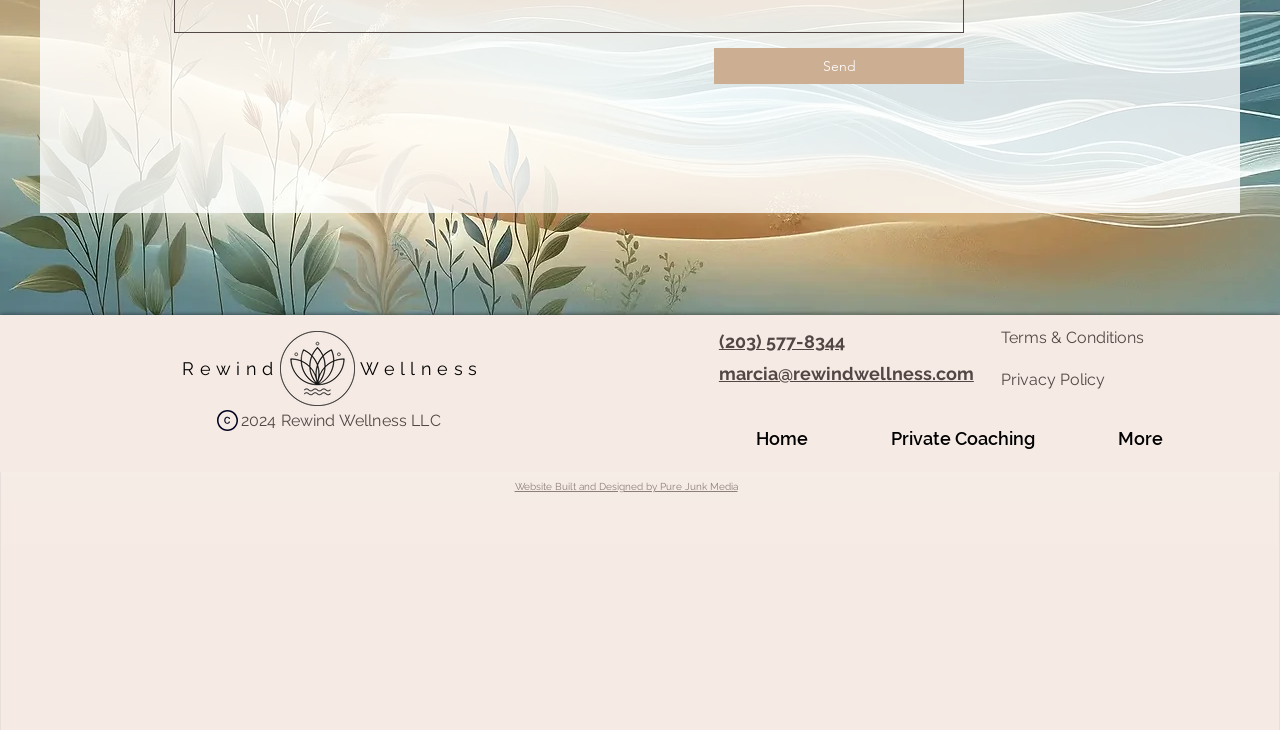Find the bounding box of the UI element described as: "Send". The bounding box coordinates should be given as four float values between 0 and 1, i.e., [left, top, right, bottom].

[0.558, 0.066, 0.753, 0.116]